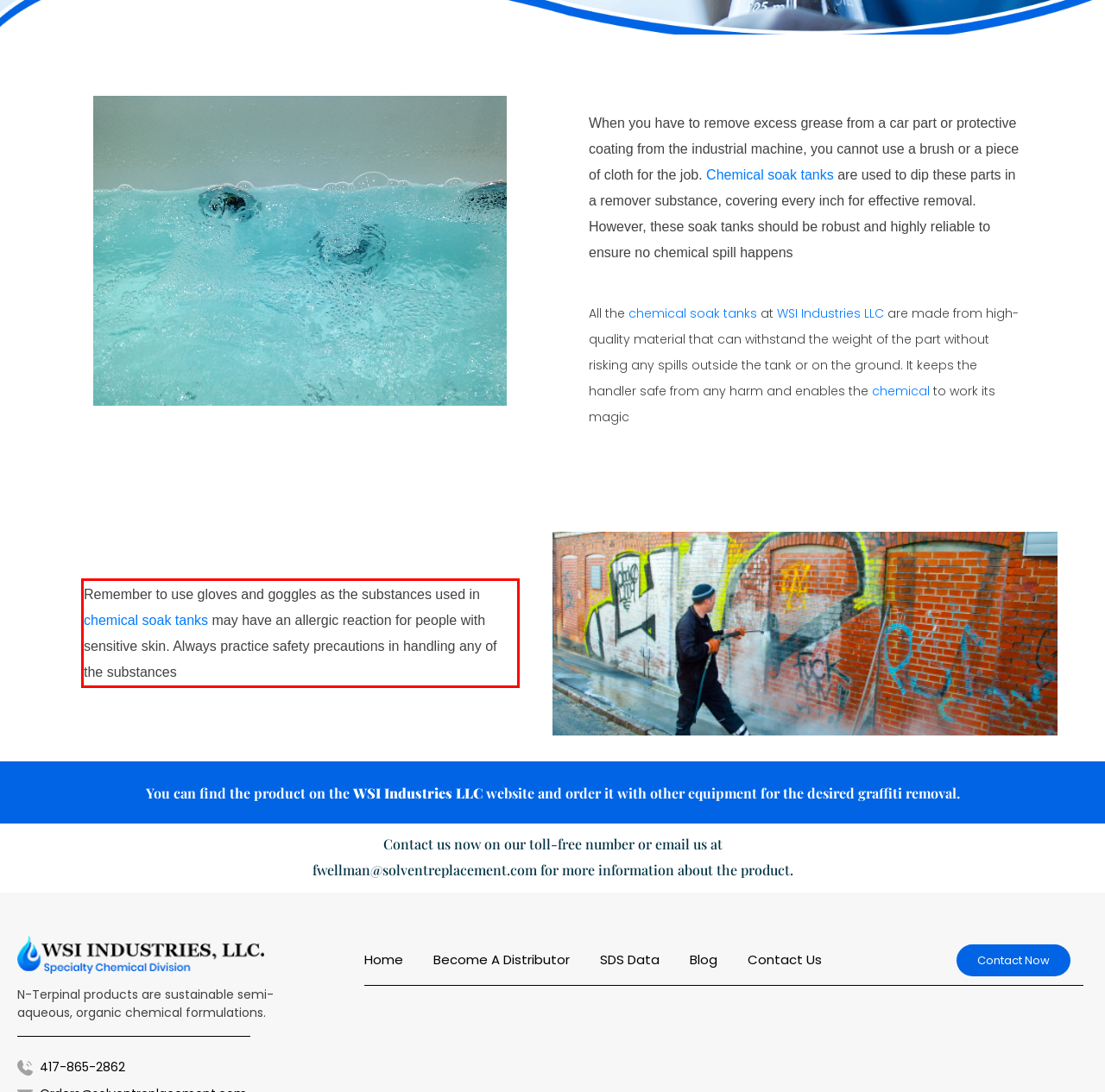Please examine the webpage screenshot containing a red bounding box and use OCR to recognize and output the text inside the red bounding box.

Remember to use gloves and goggles as the substances used in chemical soak tanks may have an allergic reaction for people with sensitive skin. Always practice safety precautions in handling any of the substances